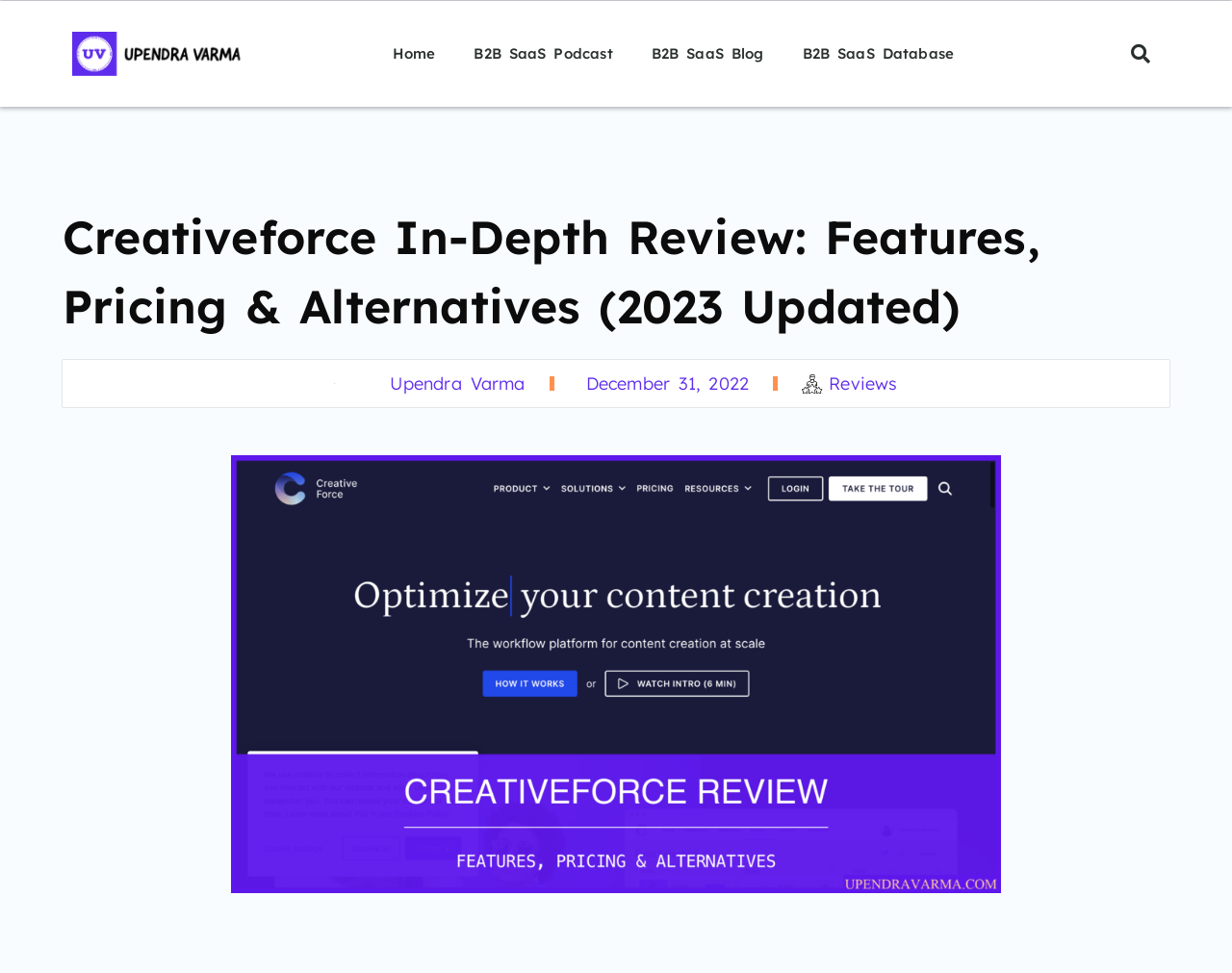How many search buttons are on the page? Using the information from the screenshot, answer with a single word or phrase.

1